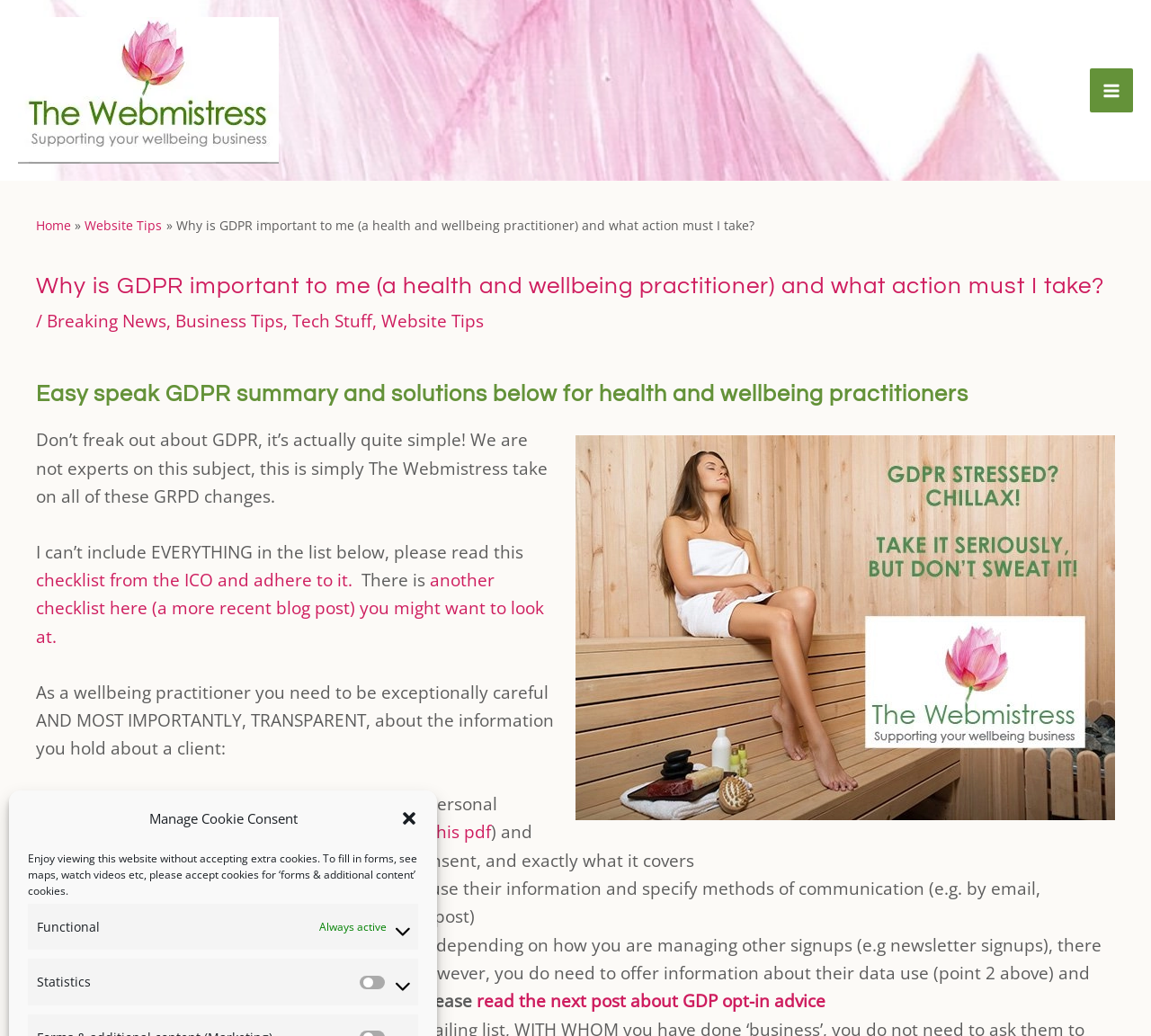Create an elaborate caption that covers all aspects of the webpage.

This webpage is about the importance of GDPR (General Data Protection Regulation) for health and wellbeing practitioners, providing simple solutions and explanations. At the top, there is a button to close a dialogue and a static text informing visitors that they can view the website without accepting extra cookies, but need to accept cookies for forms and additional content. Below this, there are two details sections, one for functional cookies and another for statistics, each with a disclosure triangle and an image.

On the top left, there is a link to "The Webmistress of Bath - wellbeing business web design" accompanied by an image. On the top right, there is a main menu button with an image. Below this, there is a navigation section with breadcrumbs, including links to "Home", "Website Tips", and the current page.

The main content of the webpage is divided into sections. The first section has a heading "Why is GDPR important to me (a health and wellbeing practitioner) and what action must I take?" followed by a static text and links to "Breaking News", "Business Tips", "Tech Stuff", and "Website Tips". The next section has a heading "Easy speak GDPR summary and solutions below for health and wellbeing practitioners" followed by a figure and several static texts explaining the importance of GDPR for wellbeing practitioners.

The webpage then lists three key points that wellbeing practitioners need to be aware of regarding GDPR, including obtaining permission to hold client information, specifying how the information will be used, and offering opt-out instructions. Each point is accompanied by additional information and links to further resources.